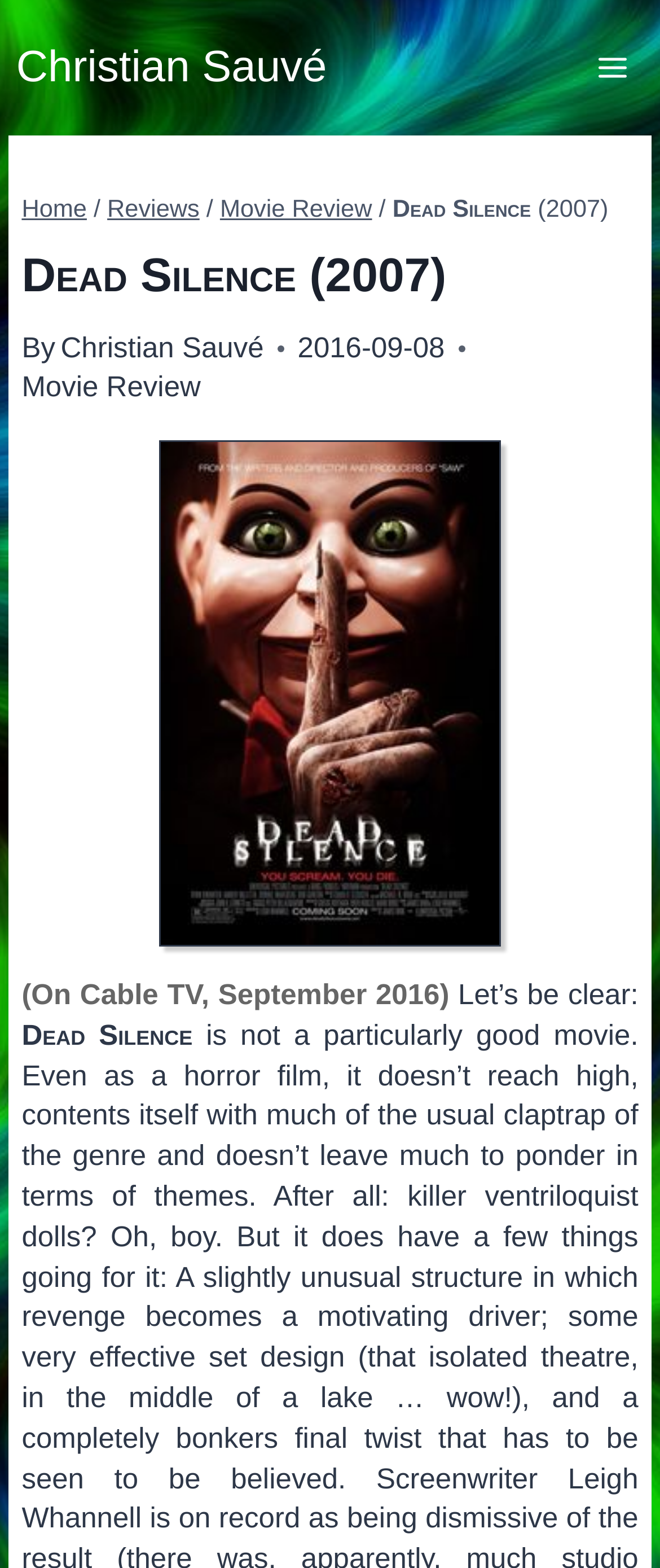Please answer the following question using a single word or phrase: 
Who is the author of the review?

Christian Sauvé